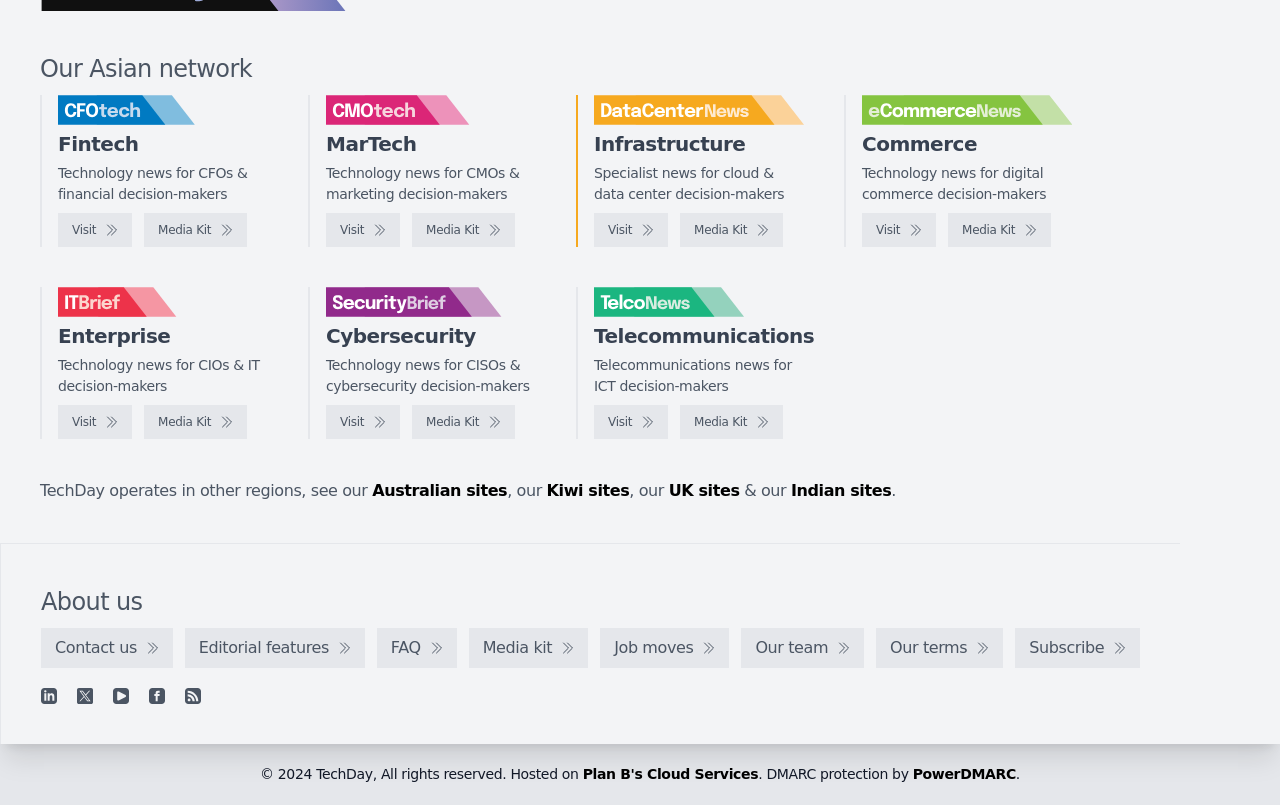Locate the UI element described by Visit in the provided webpage screenshot. Return the bounding box coordinates in the format (top-left x, top-left y, bottom-right x, bottom-right y), ensuring all values are between 0 and 1.

[0.673, 0.265, 0.731, 0.307]